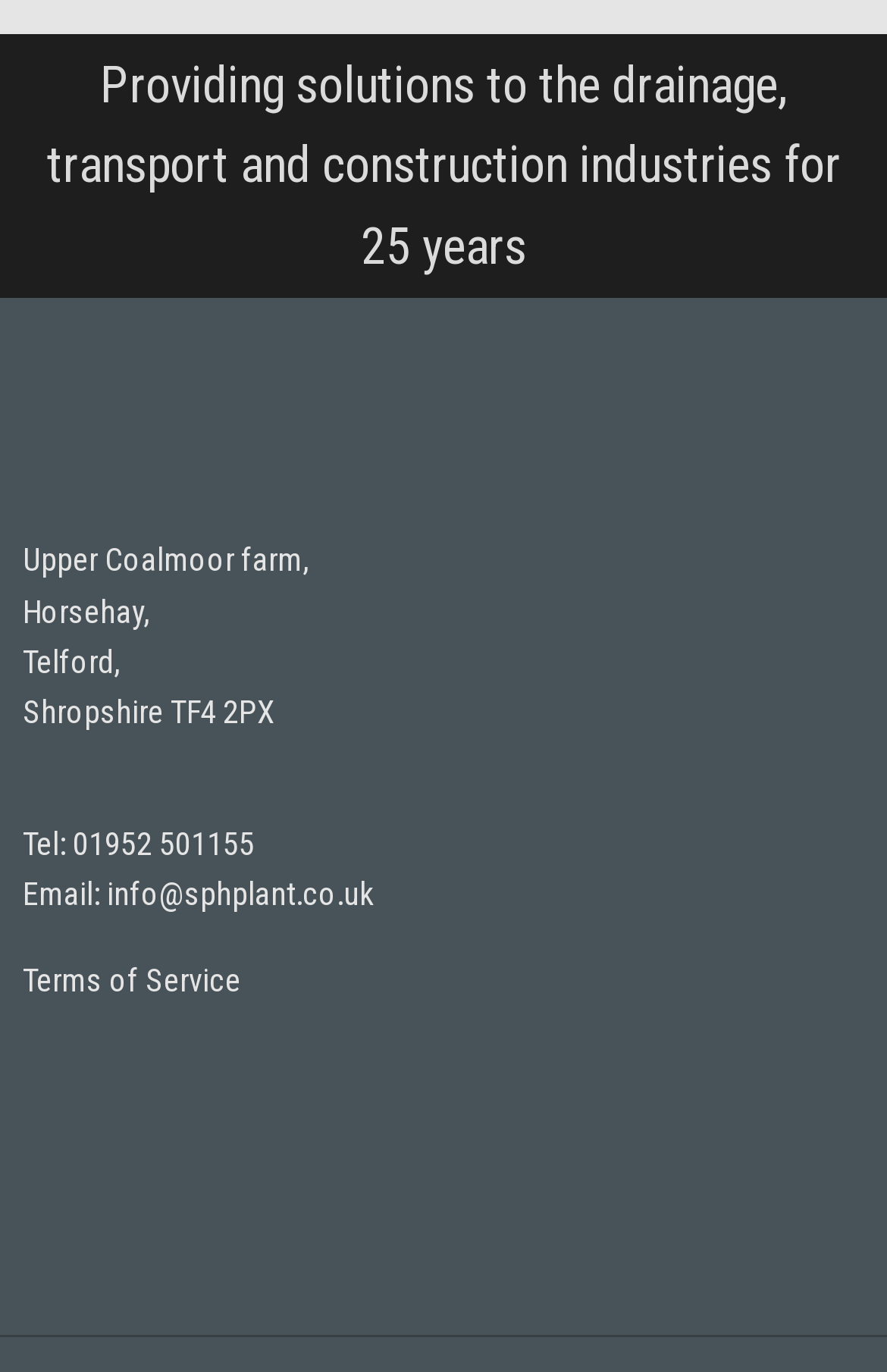Respond to the question below with a single word or phrase:
What is the company's email address?

info@sphplant.co.uk